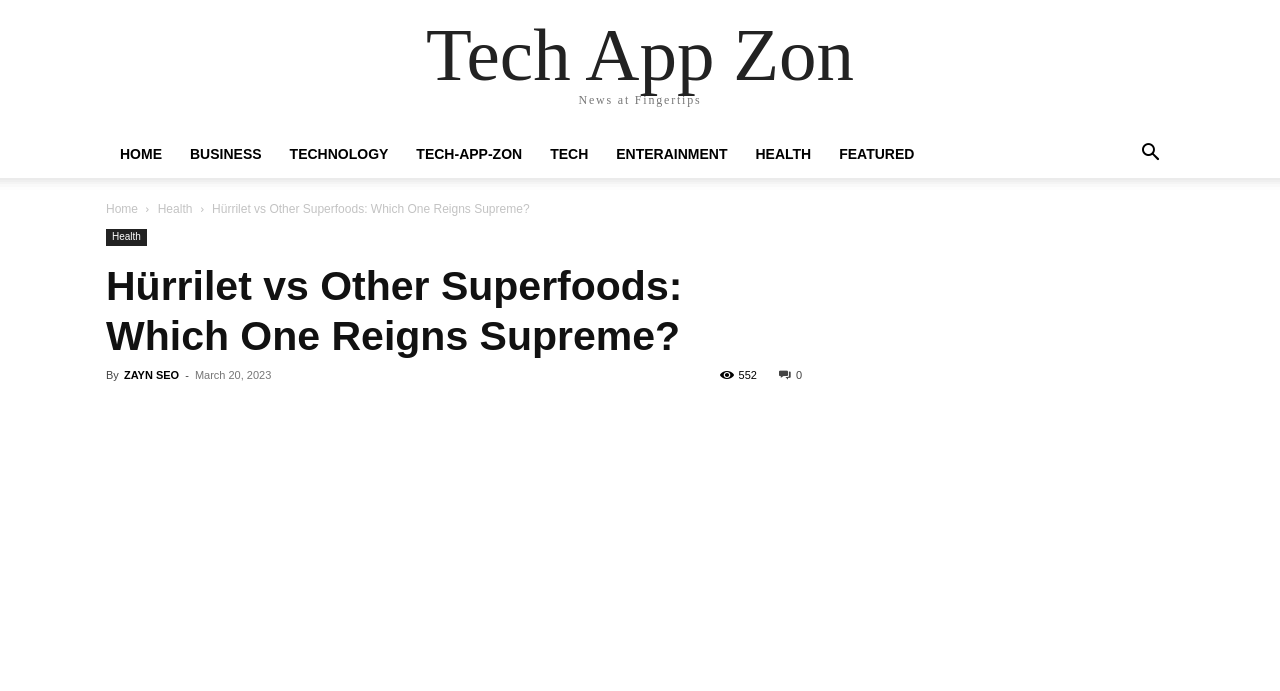What is the category of the article?
Provide a detailed and extensive answer to the question.

The category of the article can be determined by looking at the breadcrumbs or the links at the top of the webpage. The link 'Health' is highlighted, indicating that the current article belongs to the Health category.